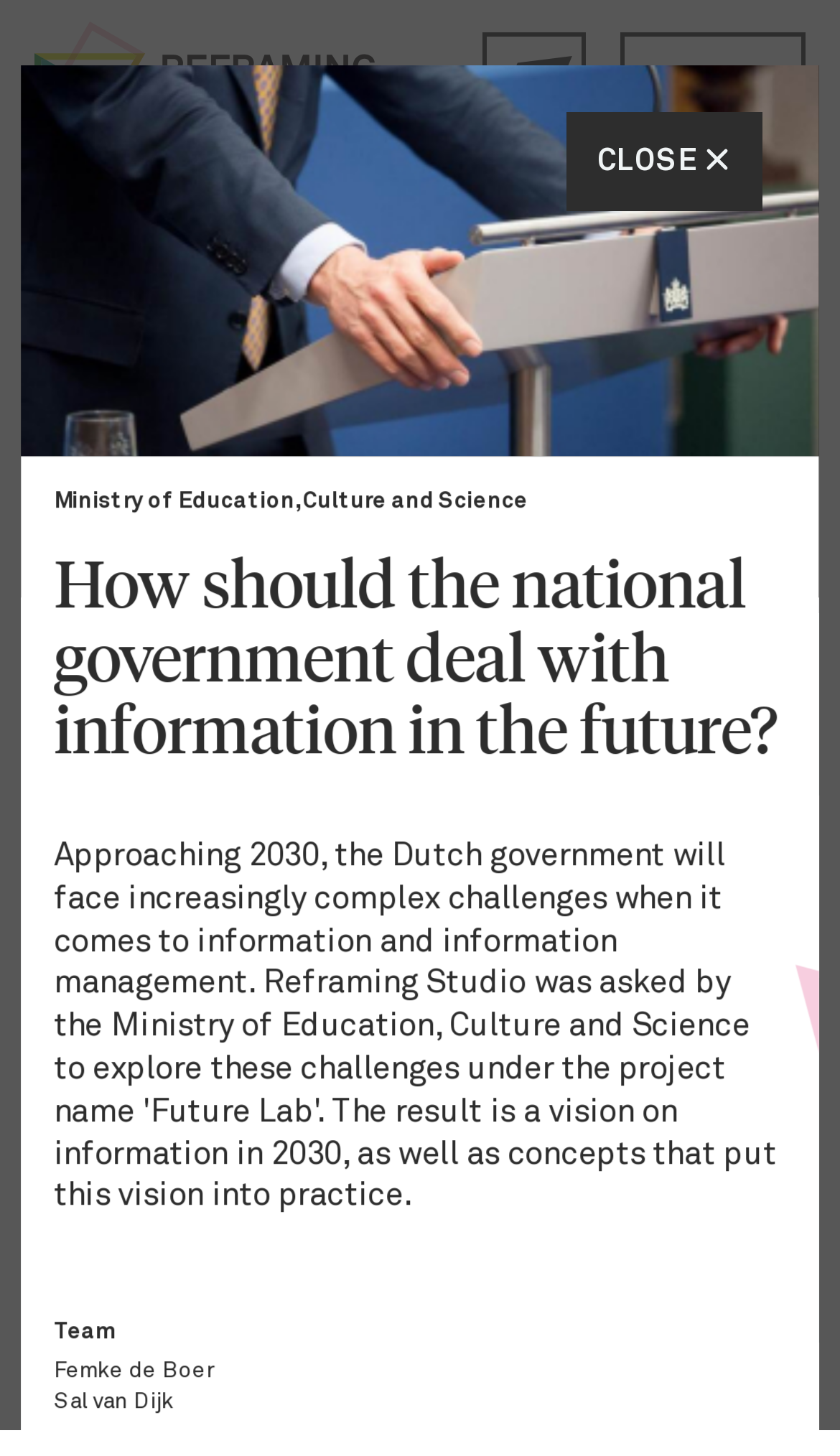Determine the bounding box coordinates of the clickable region to carry out the instruction: "Click the 'Contact' link".

[0.064, 0.737, 0.166, 0.752]